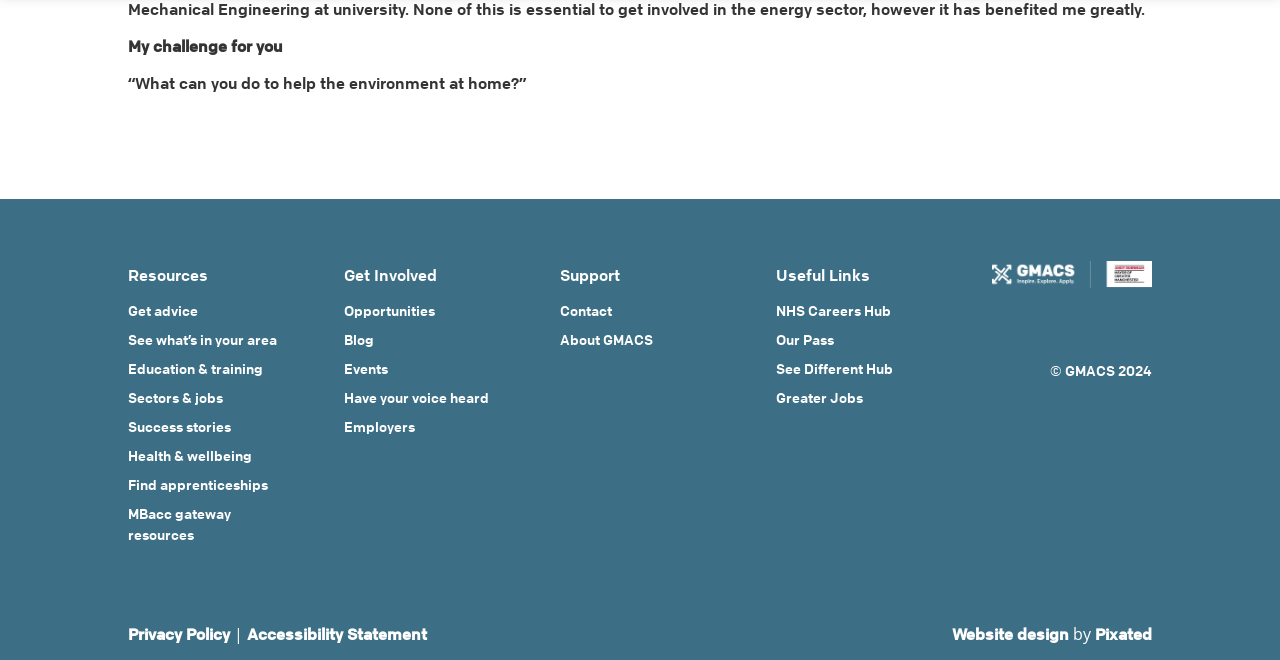Please specify the bounding box coordinates of the element that should be clicked to execute the given instruction: 'Contact'. Ensure the coordinates are four float numbers between 0 and 1, expressed as [left, top, right, bottom].

[0.438, 0.455, 0.478, 0.483]